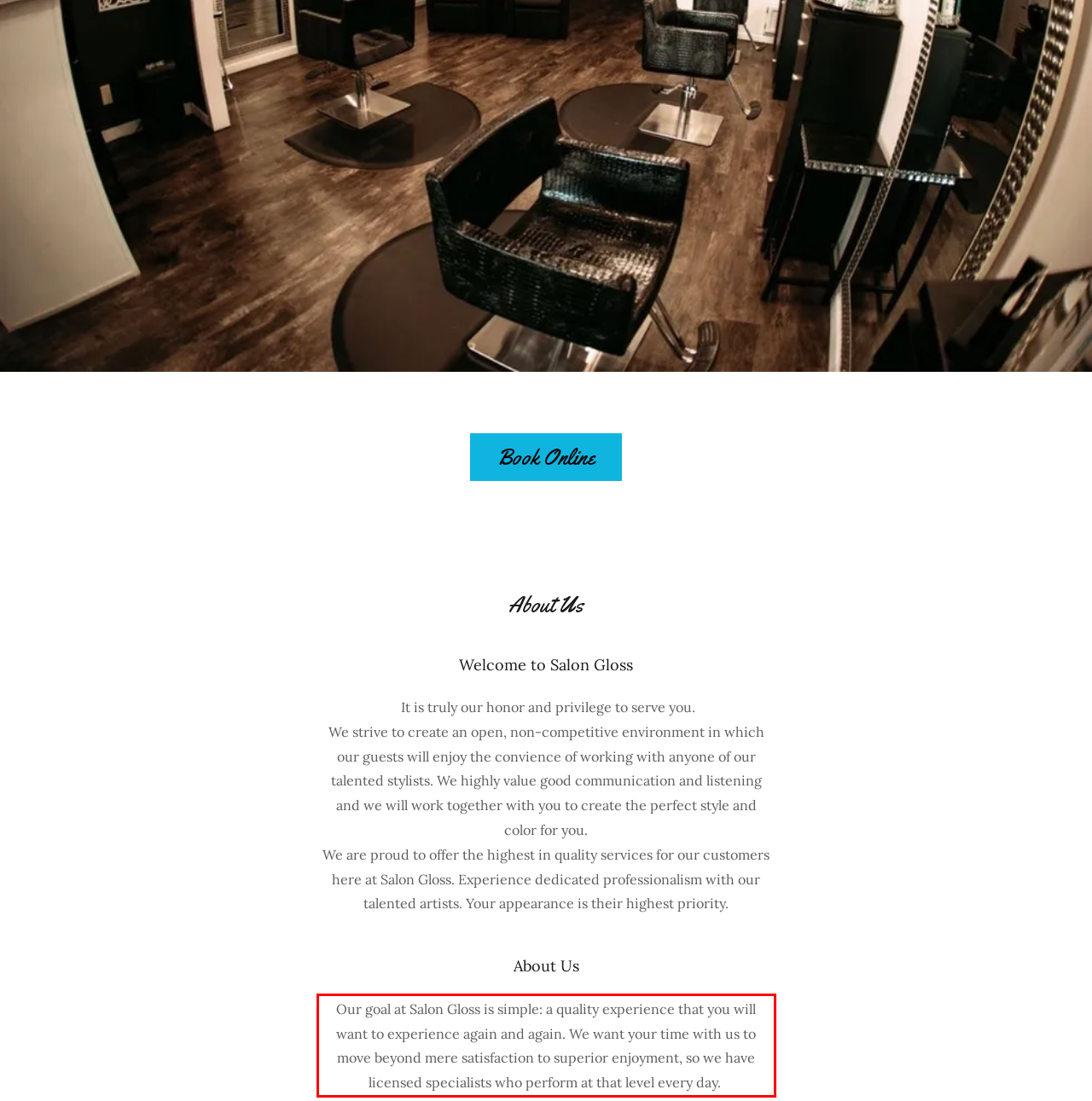Analyze the screenshot of a webpage where a red rectangle is bounding a UI element. Extract and generate the text content within this red bounding box.

Our goal at Salon Gloss is simple: a quality experience that you will want to experience again and again. We want your time with us to move beyond mere satisfaction to superior enjoyment, so we have licensed specialists who perform at that level every day.